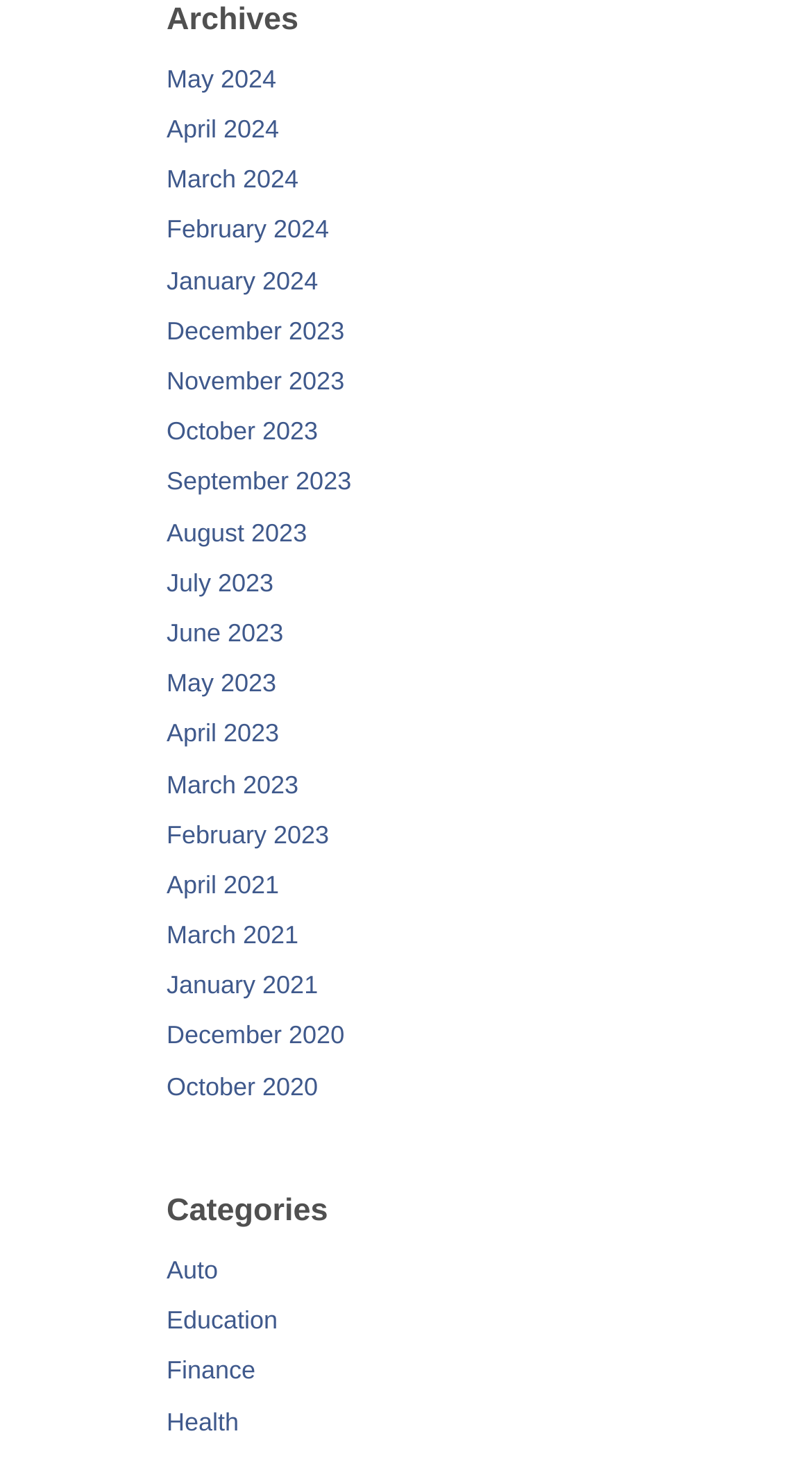Can you find the bounding box coordinates for the element that needs to be clicked to execute this instruction: "go to May 2024"? The coordinates should be given as four float numbers between 0 and 1, i.e., [left, top, right, bottom].

[0.205, 0.044, 0.34, 0.064]